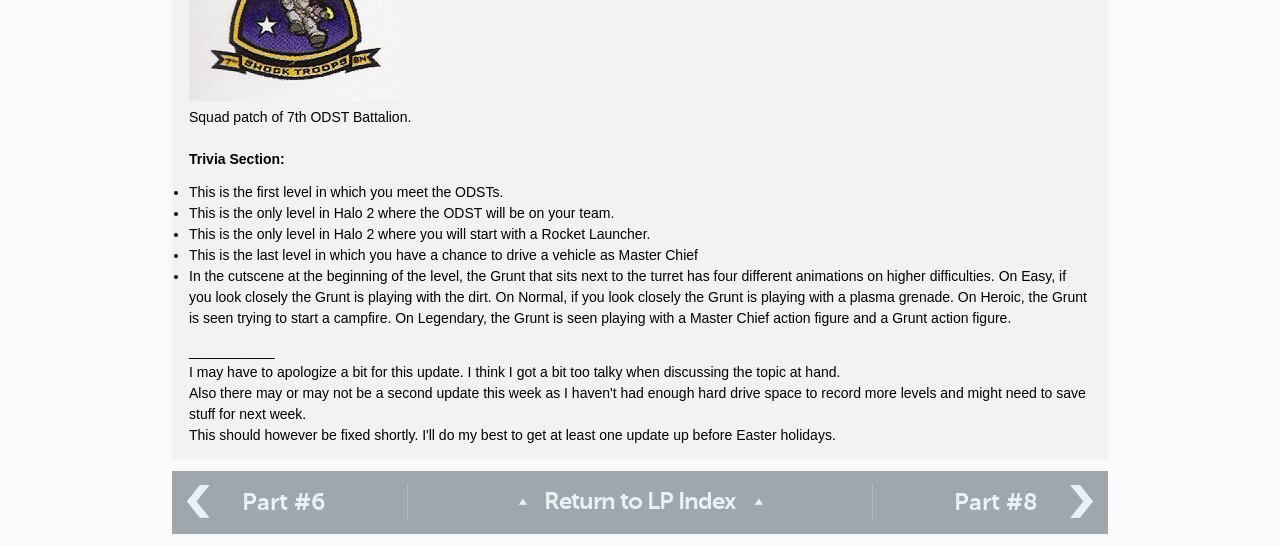Find the bounding box coordinates for the HTML element described in this sentence: "Part #8 ›". Provide the coordinates as four float numbers between 0 and 1, in the format [left, top, right, bottom].

[0.7, 0.884, 0.856, 0.956]